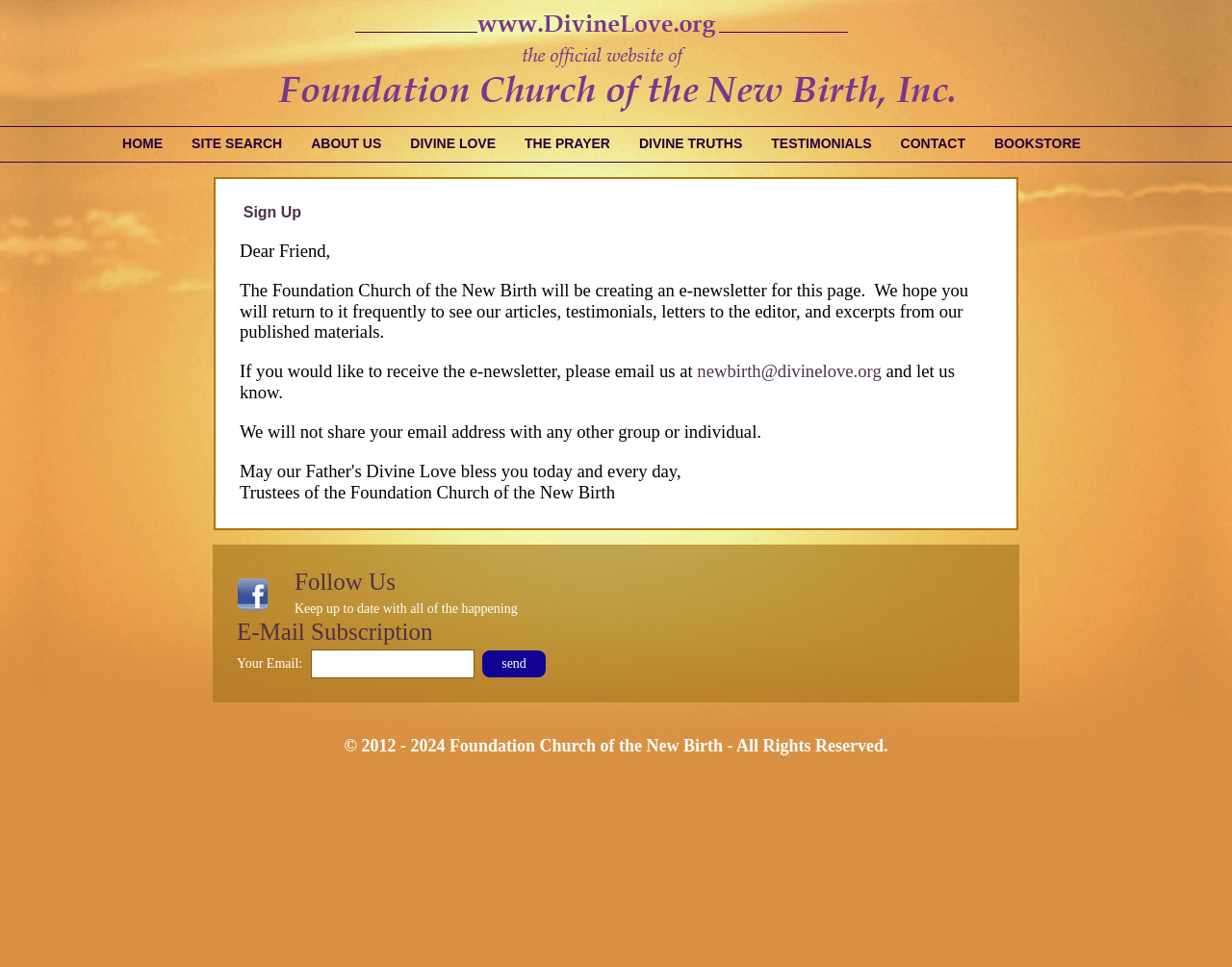Extract the bounding box coordinates of the UI element described by: "Contact". The coordinates should include four float numbers ranging from 0 to 1, e.g., [left, top, right, bottom].

[0.719, 0.131, 0.795, 0.167]